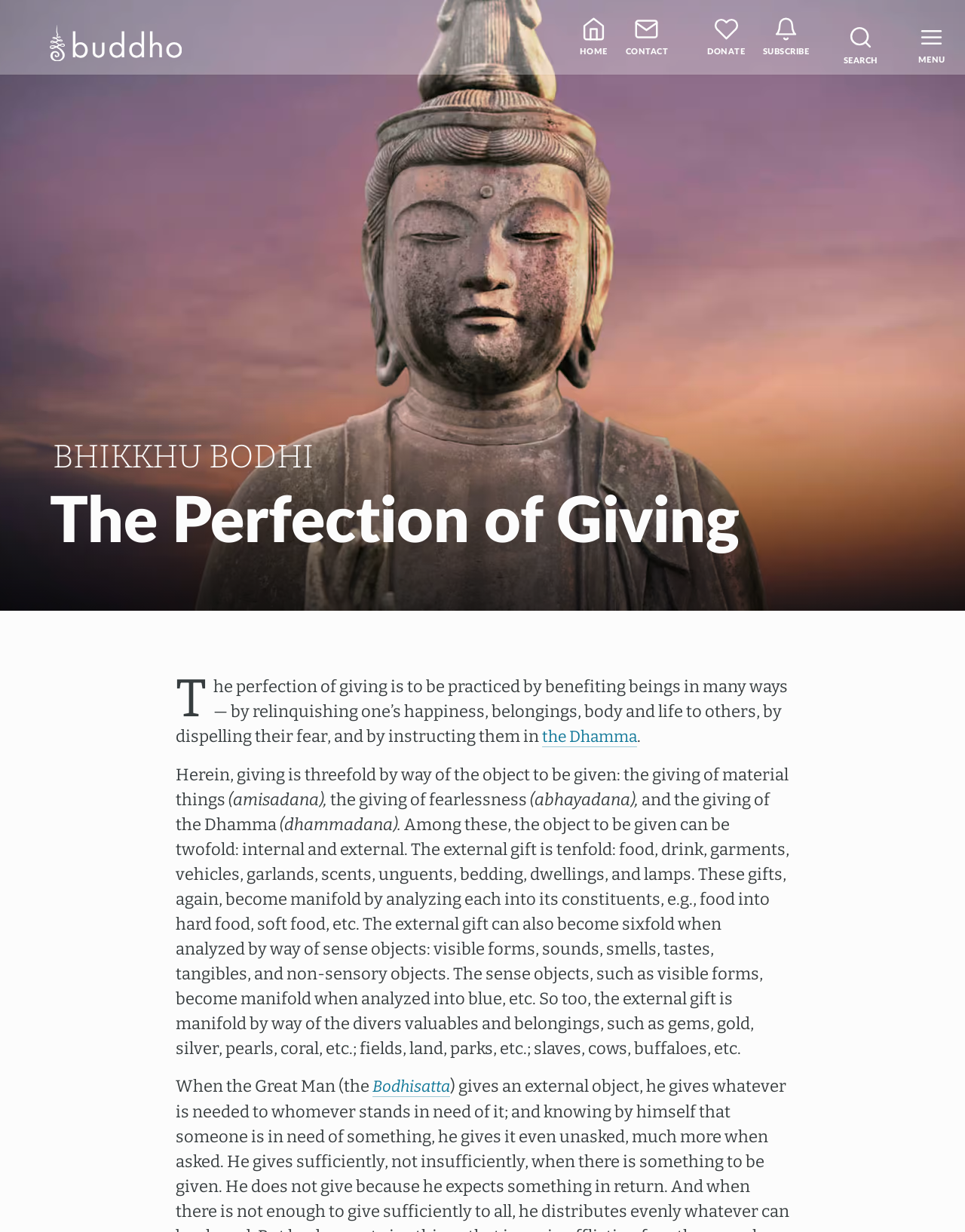Please identify the bounding box coordinates of the clickable element to fulfill the following instruction: "Click the SEARCH link". The coordinates should be four float numbers between 0 and 1, i.e., [left, top, right, bottom].

[0.853, 0.013, 0.931, 0.06]